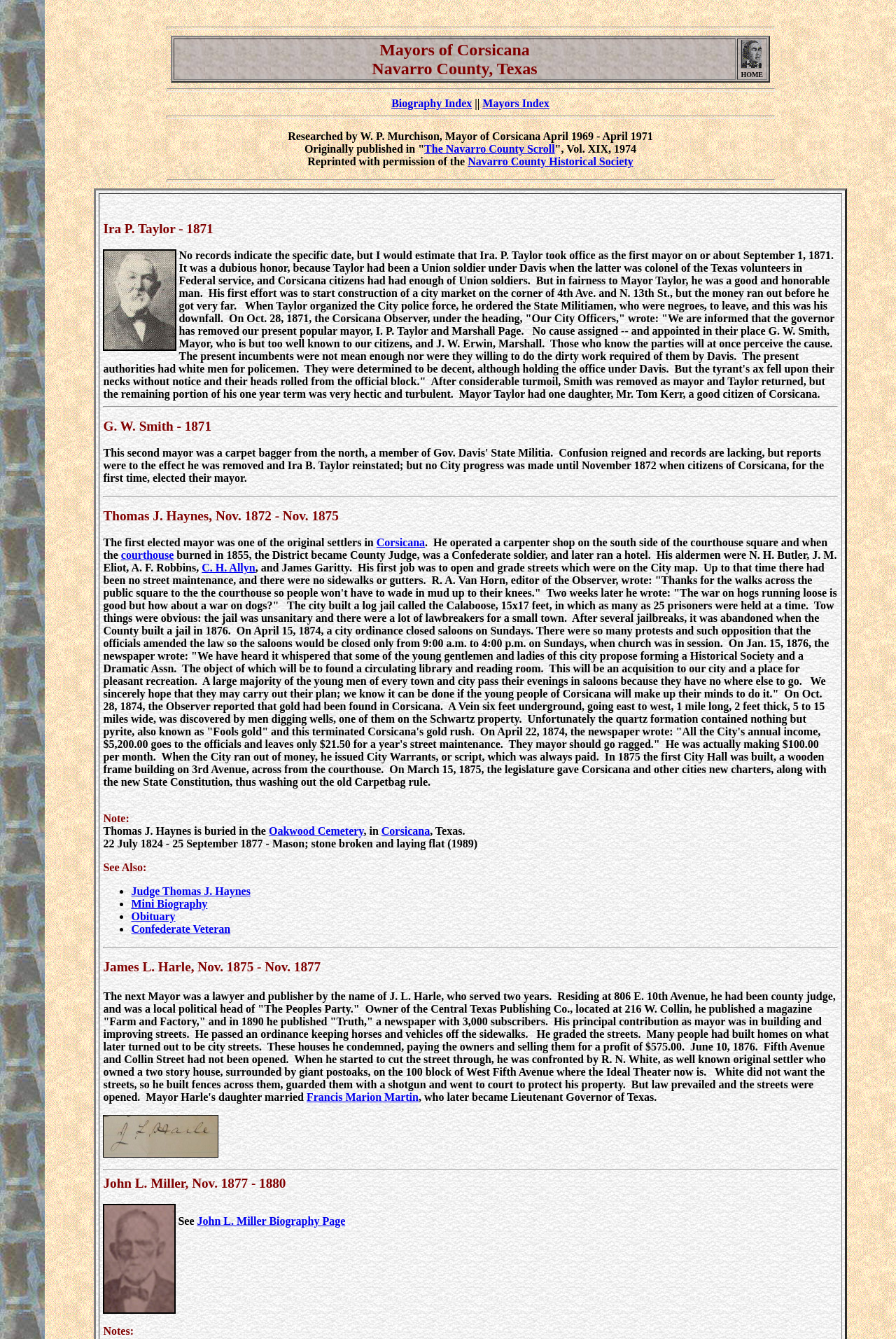Given the element description, predict the bounding box coordinates in the format (top-left x, top-left y, bottom-right x, bottom-right y), using floating point numbers between 0 and 1: Judge Thomas J. Haynes

[0.146, 0.661, 0.28, 0.67]